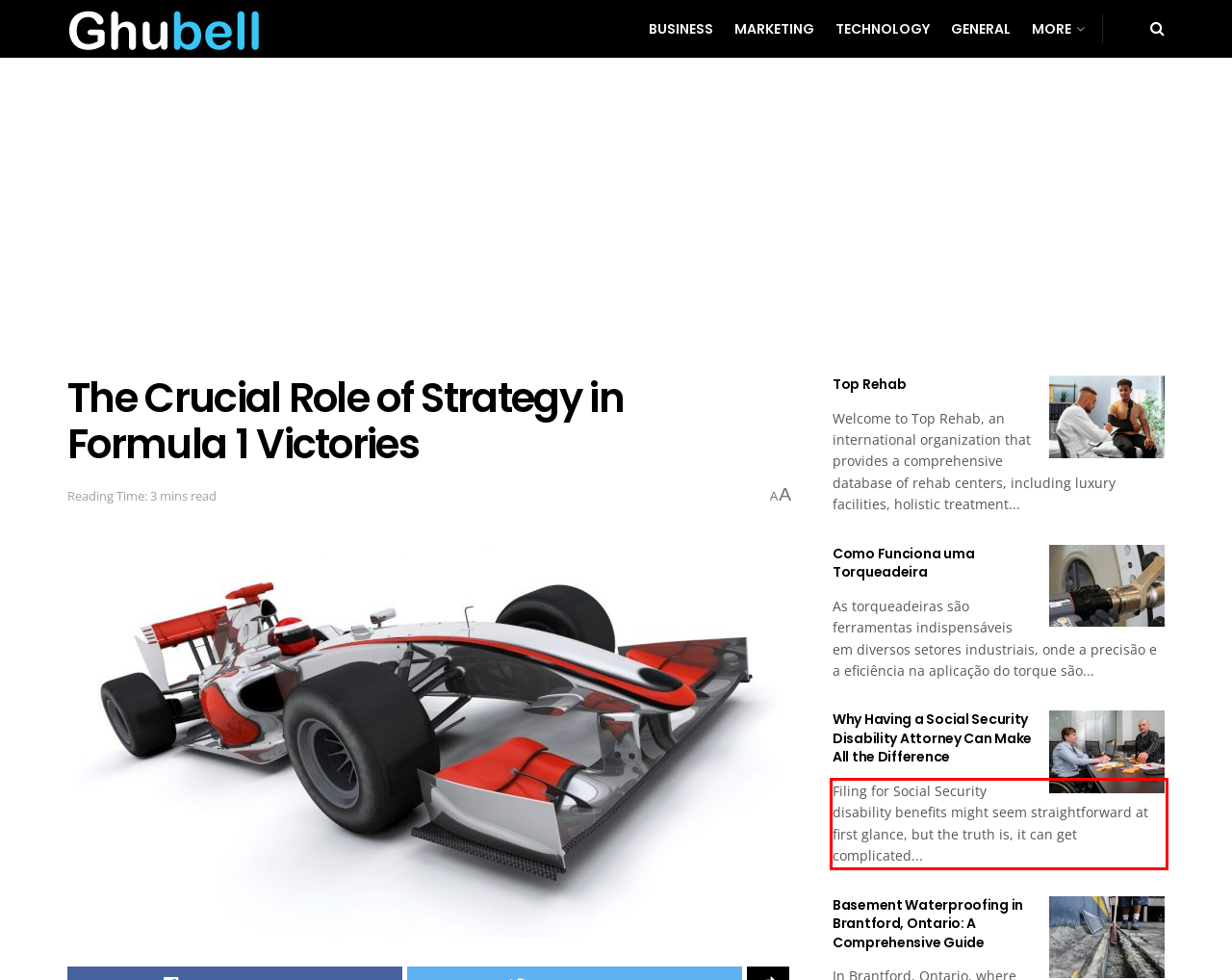Using OCR, extract the text content found within the red bounding box in the given webpage screenshot.

Filing for Social Security disability benefits might seem straightforward at first glance, but the truth is, it can get complicated...